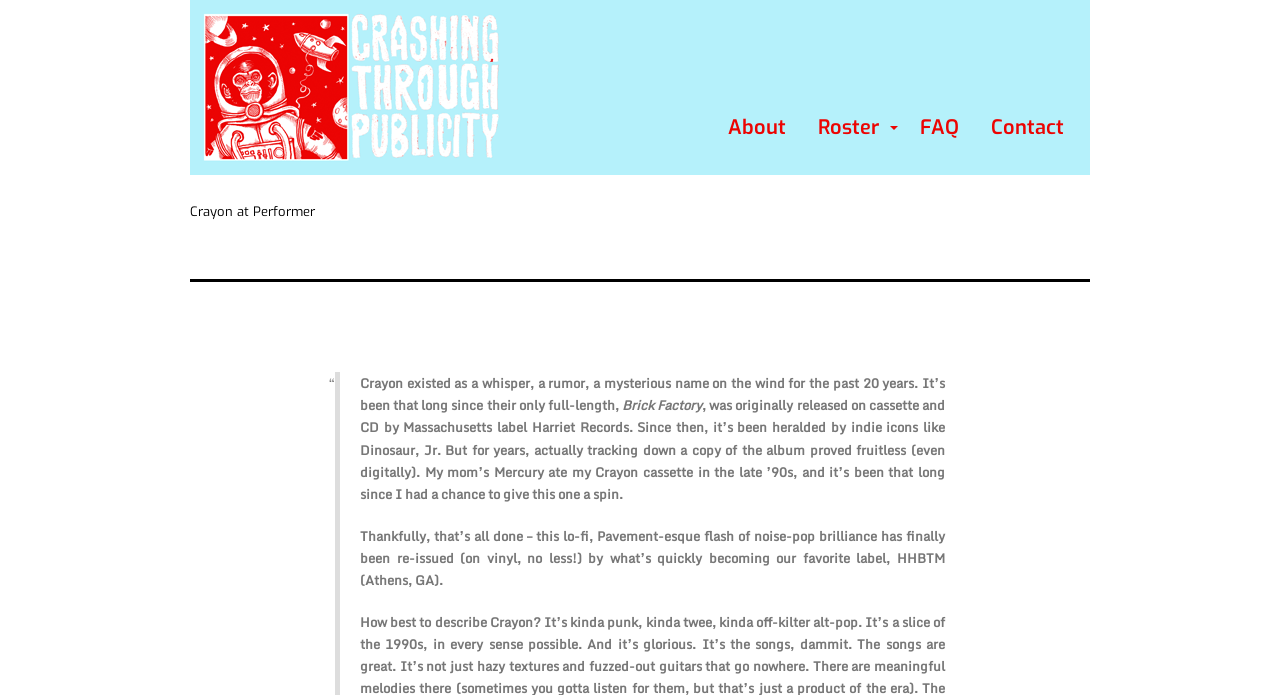What is the genre of music described as?
From the screenshot, provide a brief answer in one word or phrase.

Lo-fi, Pavement-esque noise-pop